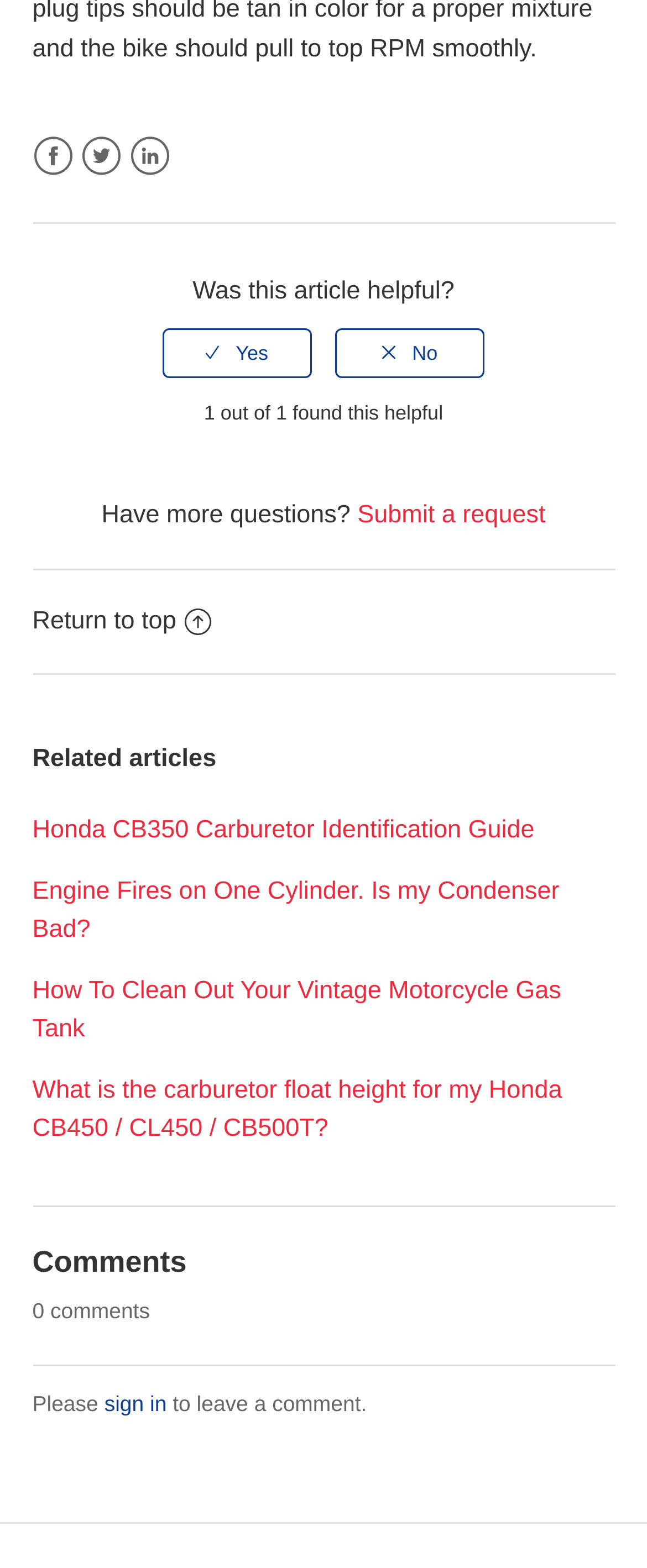Locate the bounding box coordinates of the element that needs to be clicked to carry out the instruction: "Click on Facebook". The coordinates should be given as four float numbers ranging from 0 to 1, i.e., [left, top, right, bottom].

[0.05, 0.086, 0.114, 0.113]